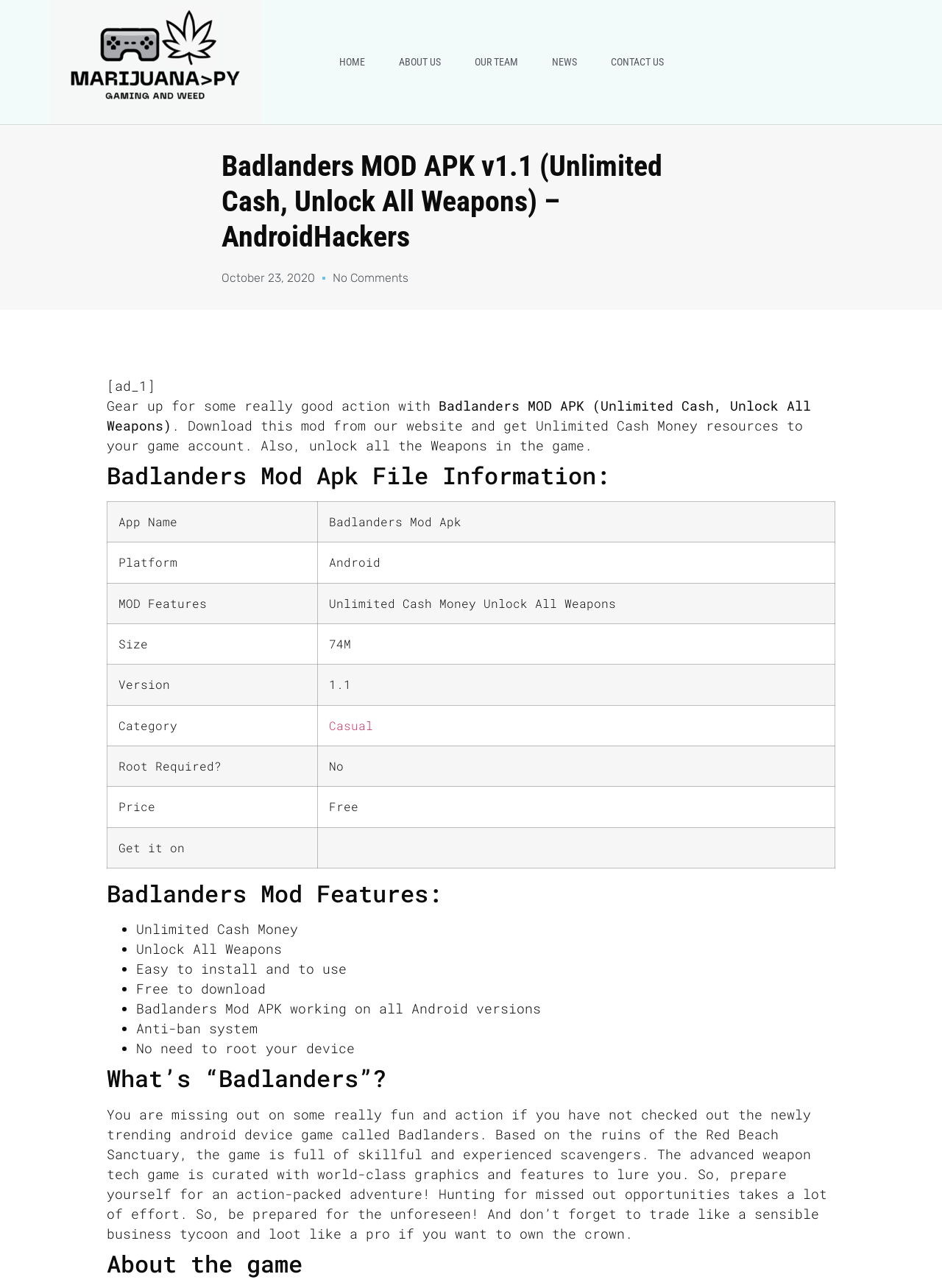Can you show the bounding box coordinates of the region to click on to complete the task described in the instruction: "Click the 'Casual' link"?

[0.349, 0.557, 0.396, 0.569]